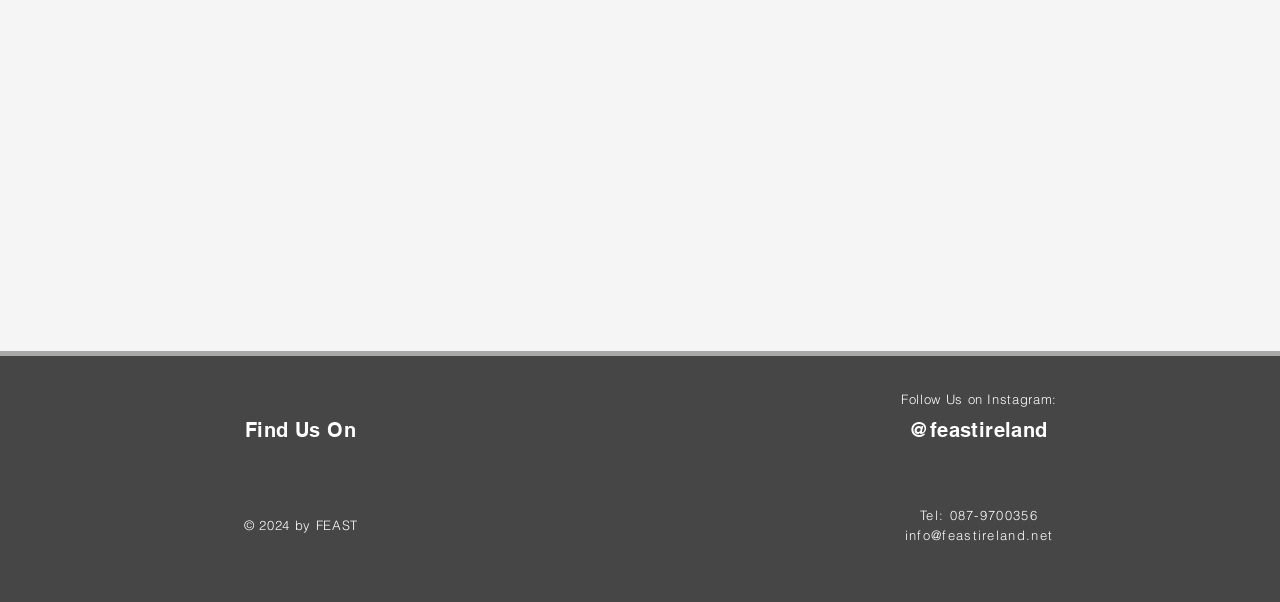What is the copyright year?
From the image, respond with a single word or phrase.

2024